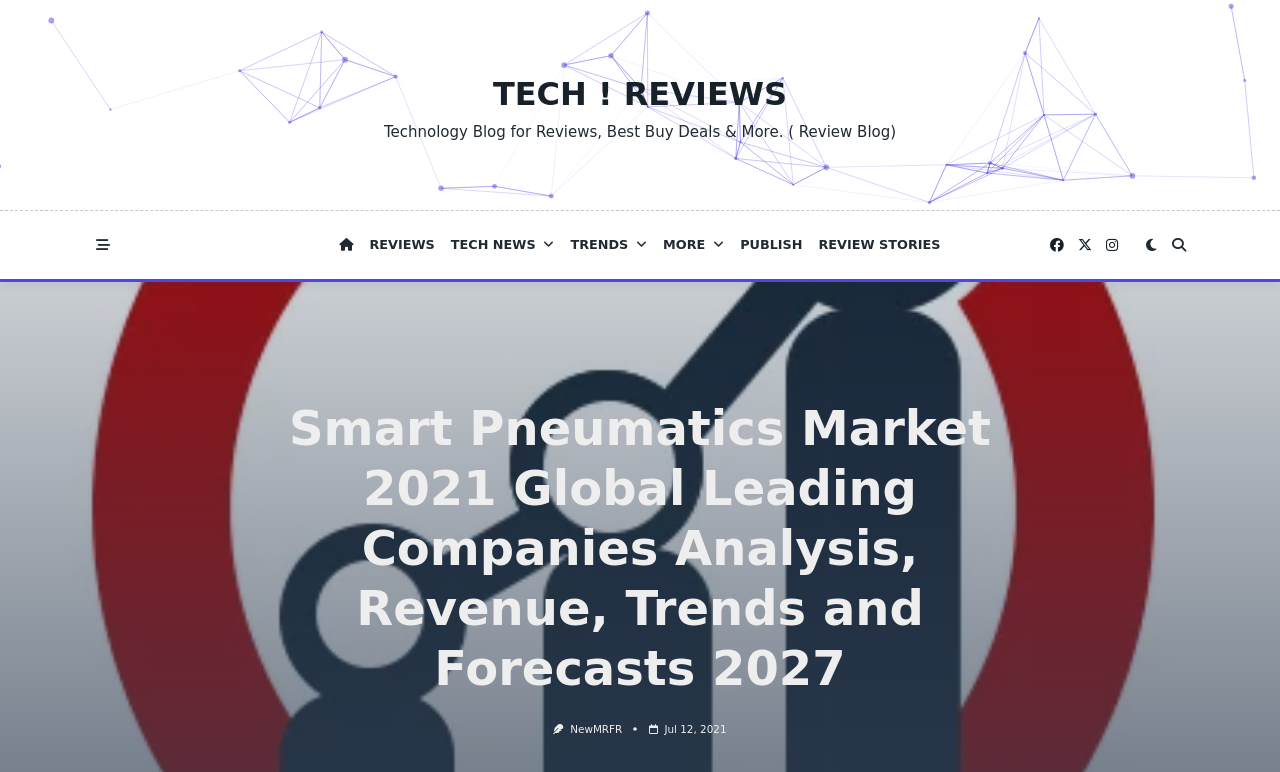What is the icon above the 'TECH NEWS' link?
Based on the image, give a one-word or short phrase answer.

